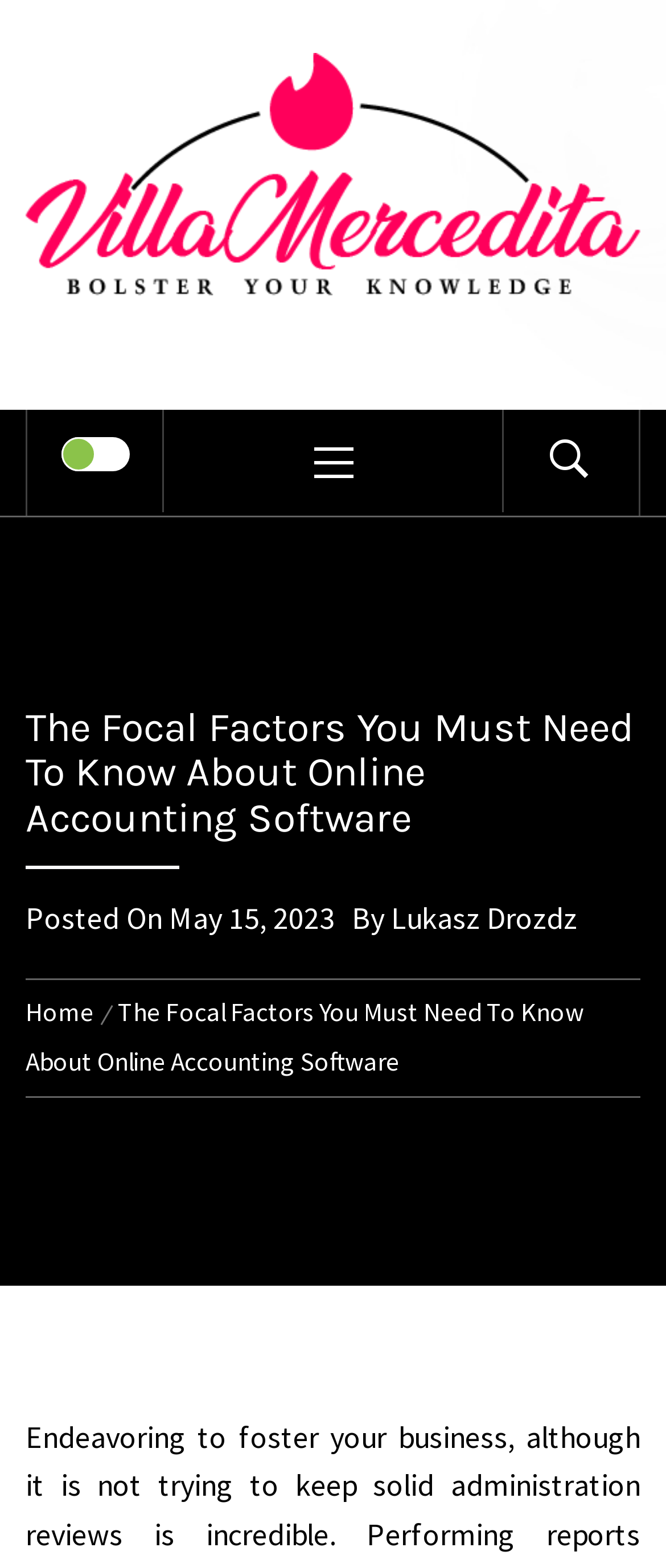Provide a one-word or short-phrase response to the question:
What is the date of the article?

May 15, 2023